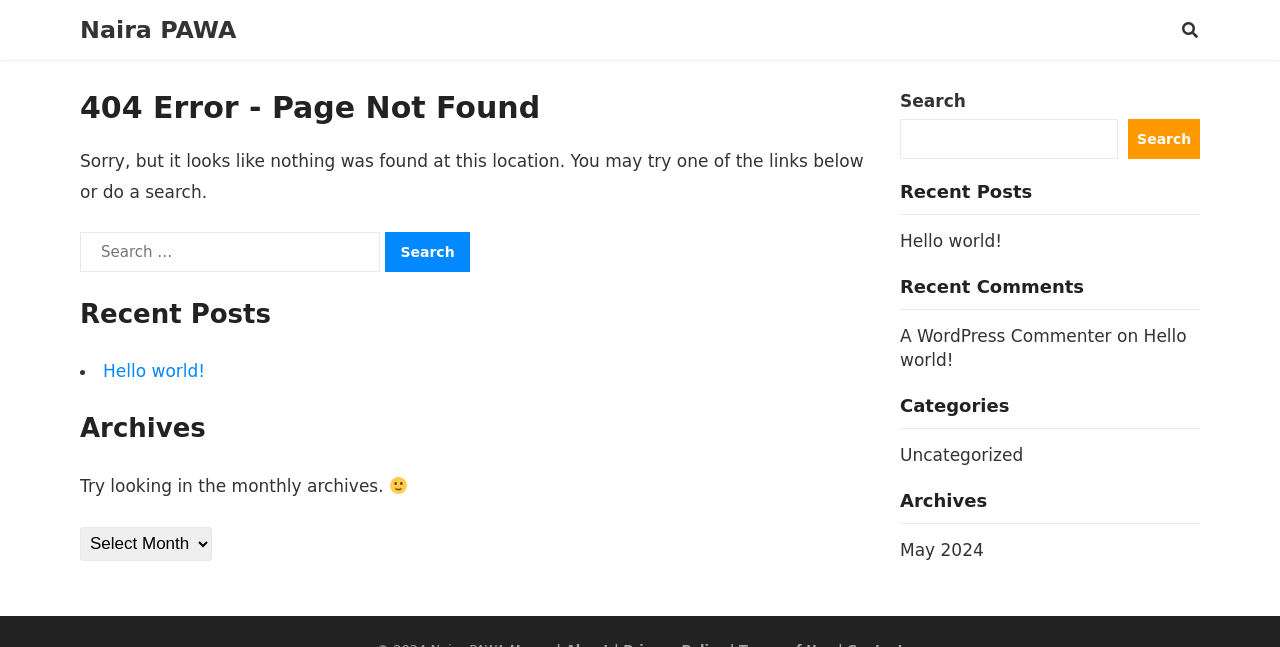Answer the question using only a single word or phrase: 
What is the tone of the message in the 'Archives' section?

Friendly